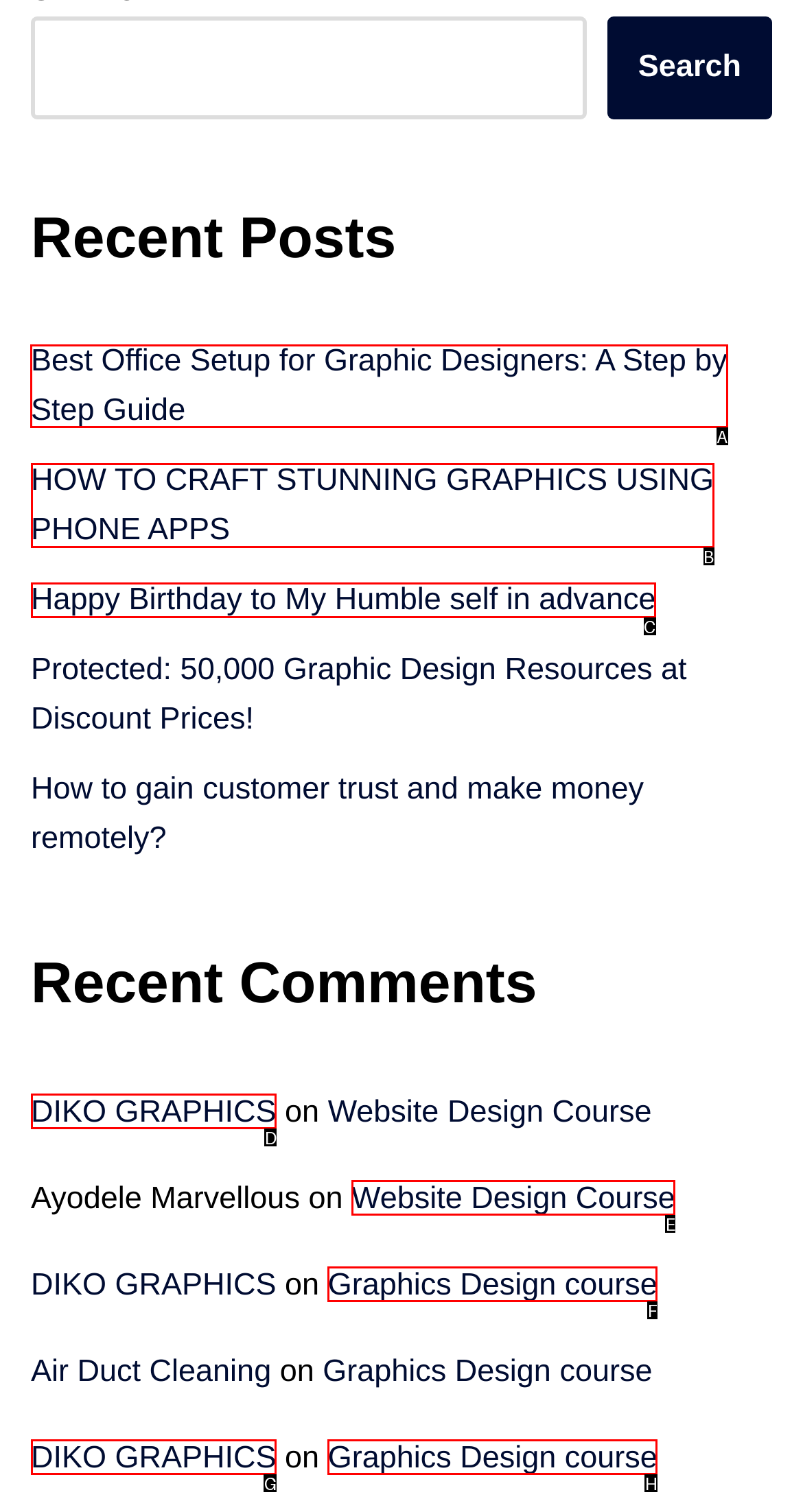Please indicate which HTML element to click in order to fulfill the following task: Read the recent post 'Best Office Setup for Graphic Designers: A Step by Step Guide' Respond with the letter of the chosen option.

A